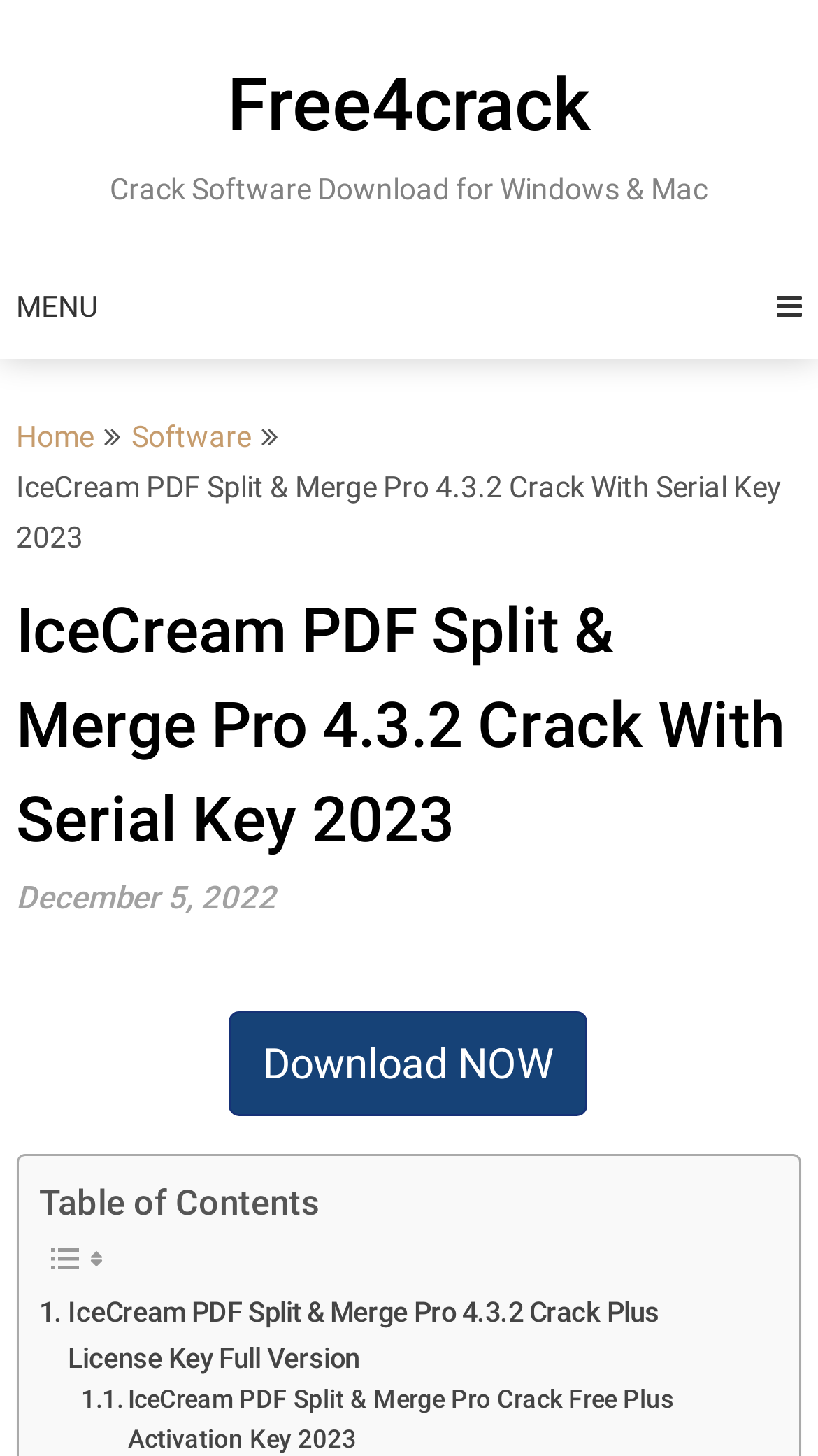What is the name of the software being described?
Answer the question with a single word or phrase by looking at the picture.

IceCream PDF Split & Merge Pro